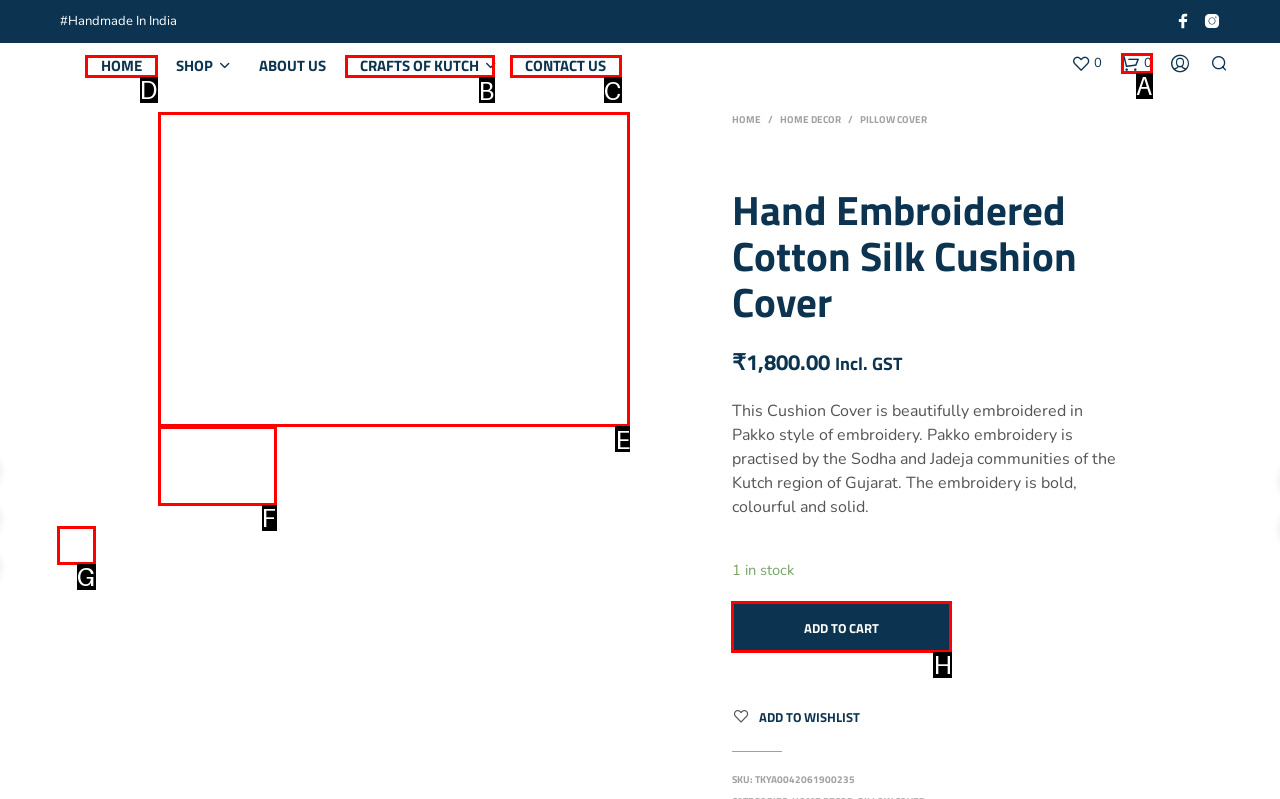What option should you select to complete this task: Click on the 'HOME' link? Indicate your answer by providing the letter only.

D